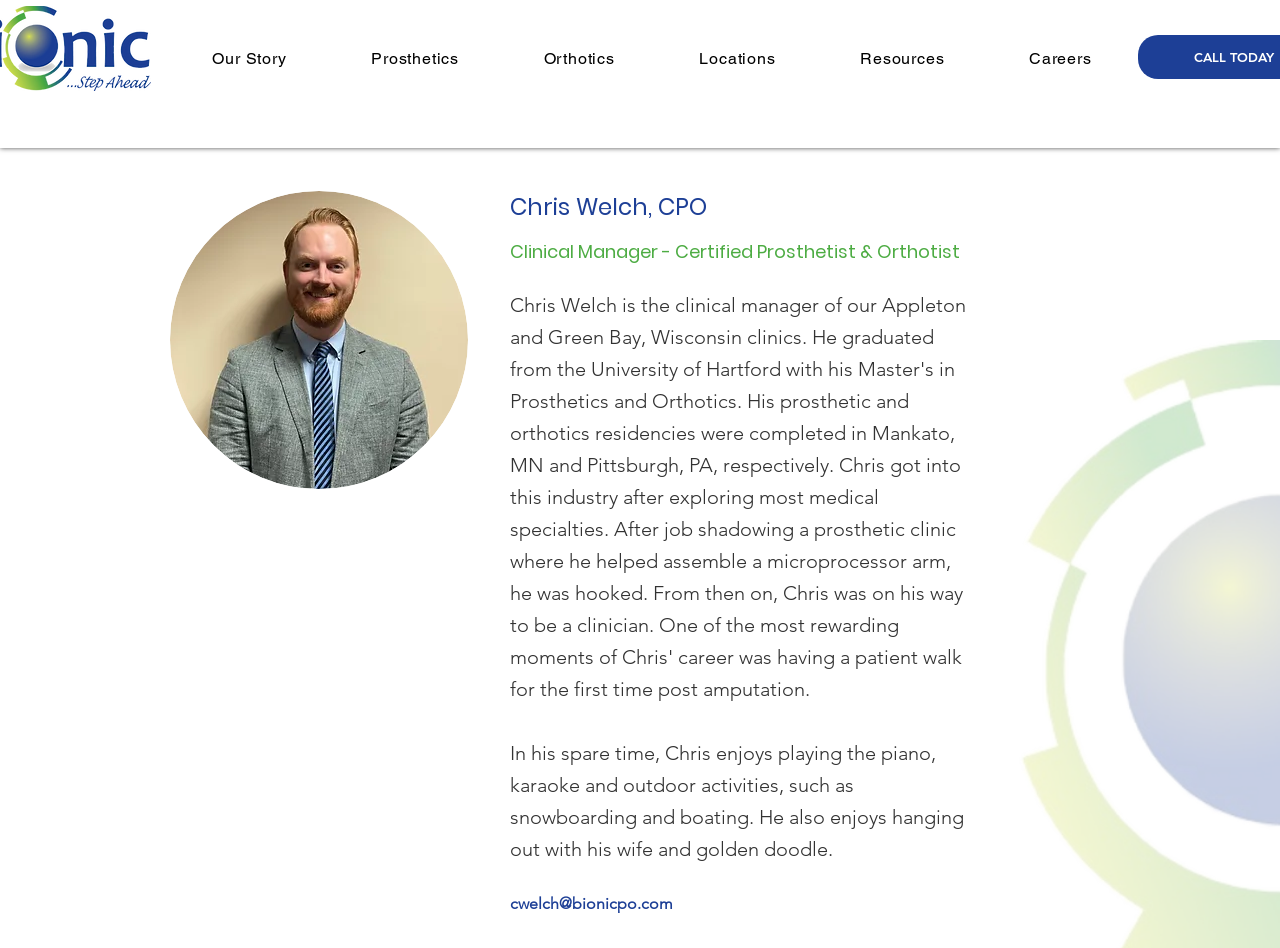Provide the bounding box coordinates for the UI element that is described as: "Resources".

[0.642, 0.041, 0.768, 0.082]